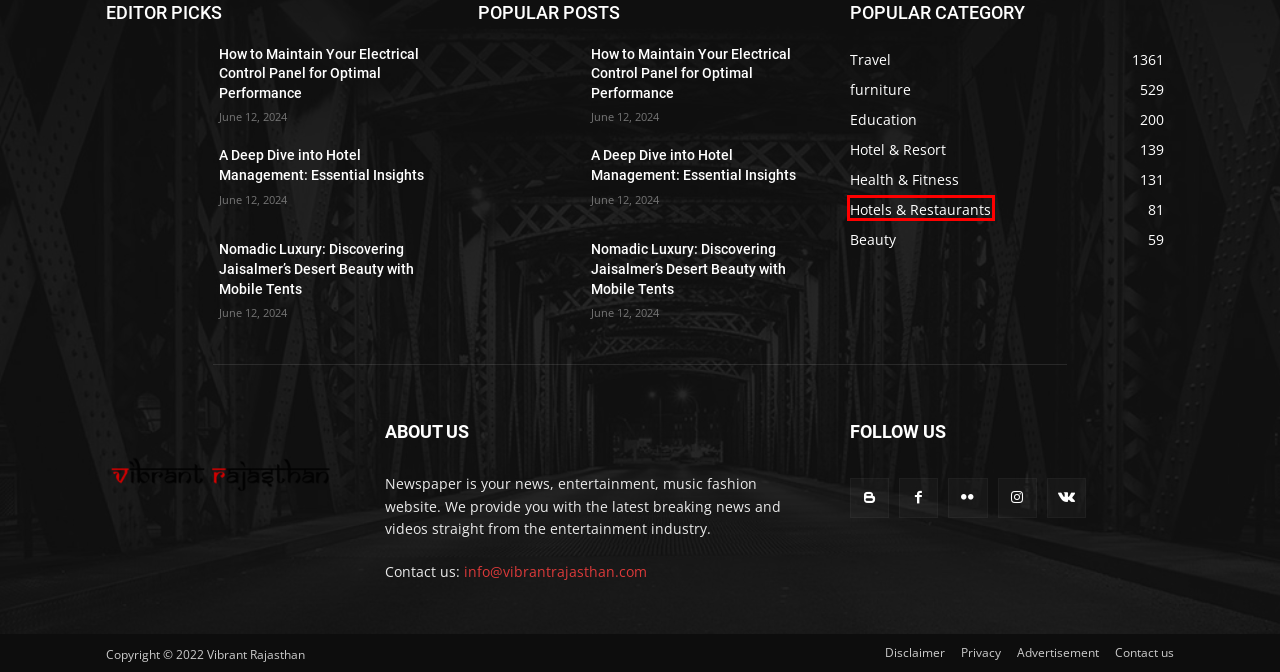Observe the screenshot of a webpage with a red bounding box highlighting an element. Choose the webpage description that accurately reflects the new page after the element within the bounding box is clicked. Here are the candidates:
A. furniture Archives - Vibrant Rajasthan
B. Health & Fitness Archives - Vibrant Rajasthan
C. Travel Archives - Vibrant Rajasthan
D. Education Archives - Vibrant Rajasthan
E. Hotel & Resort Archives - Vibrant Rajasthan
F. Hotels & Restaurants Archives - Vibrant Rajasthan
G. A Food Lover's Guide to Udaipur: Best Eateries and Delicacies
H. 10 Fantastic Ways to Style Sterling Silver Rings for Women - Vibrant Rajasthan

F